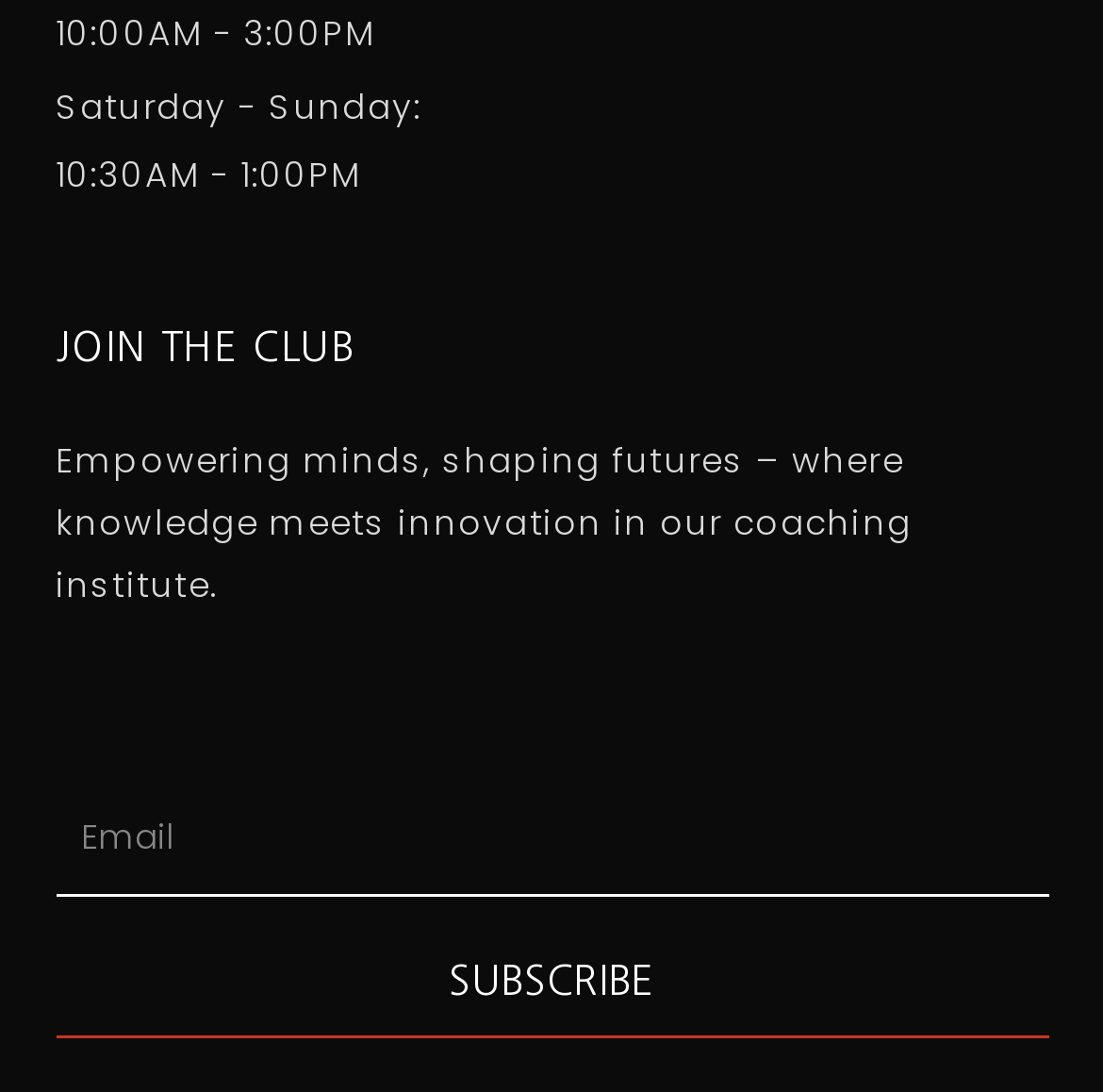Using the elements shown in the image, answer the question comprehensively: What is the theme of the coaching institute?

The StaticText element with the text 'Empowering minds, shaping futures – where knowledge meets innovation in our coaching institute.' suggests that the coaching institute's theme is focused on empowering individuals and shaping their futures through knowledge and innovation.